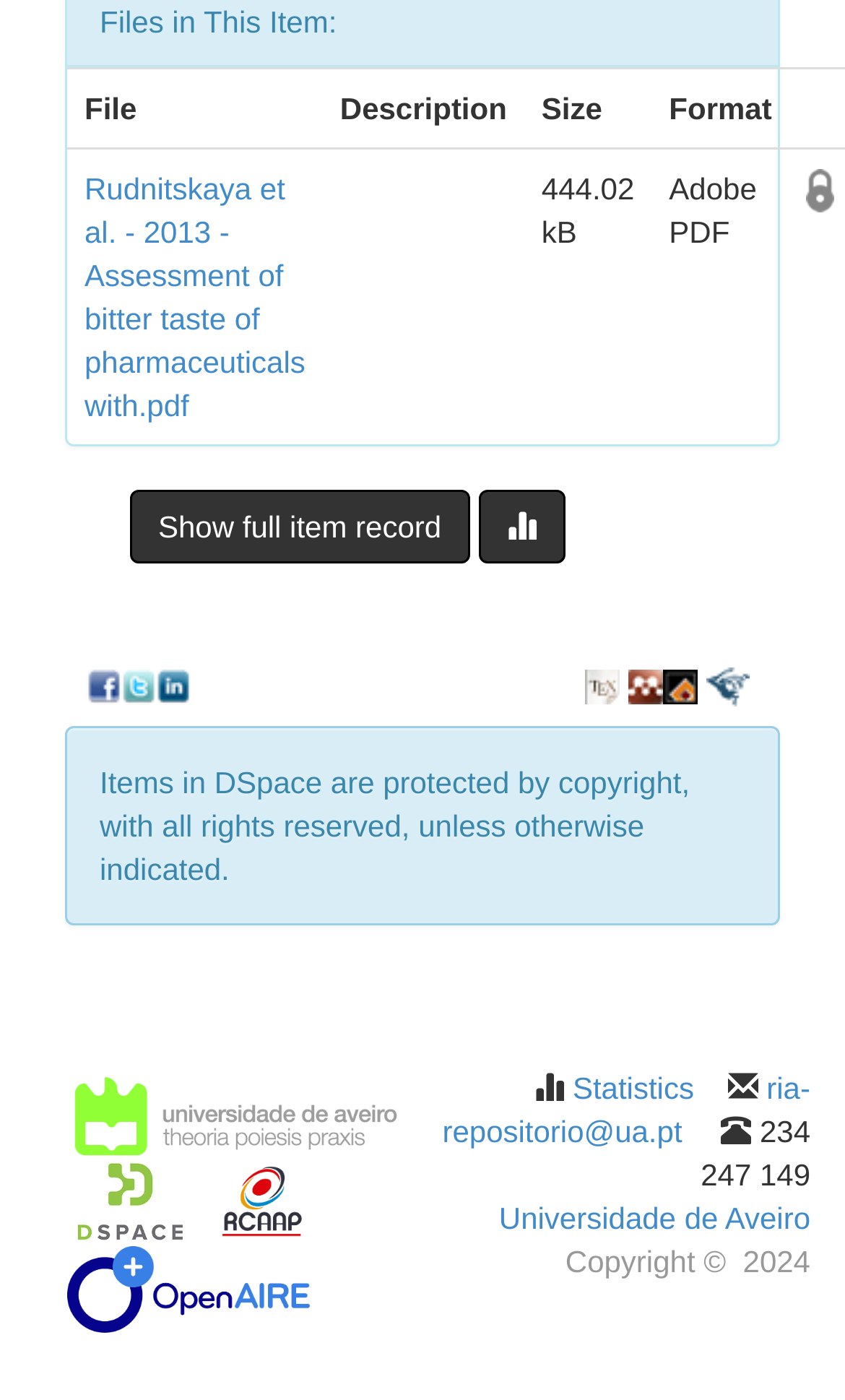Please give a one-word or short phrase response to the following question: 
What is the copyright notice at the bottom of the page?

Copyright © 2024